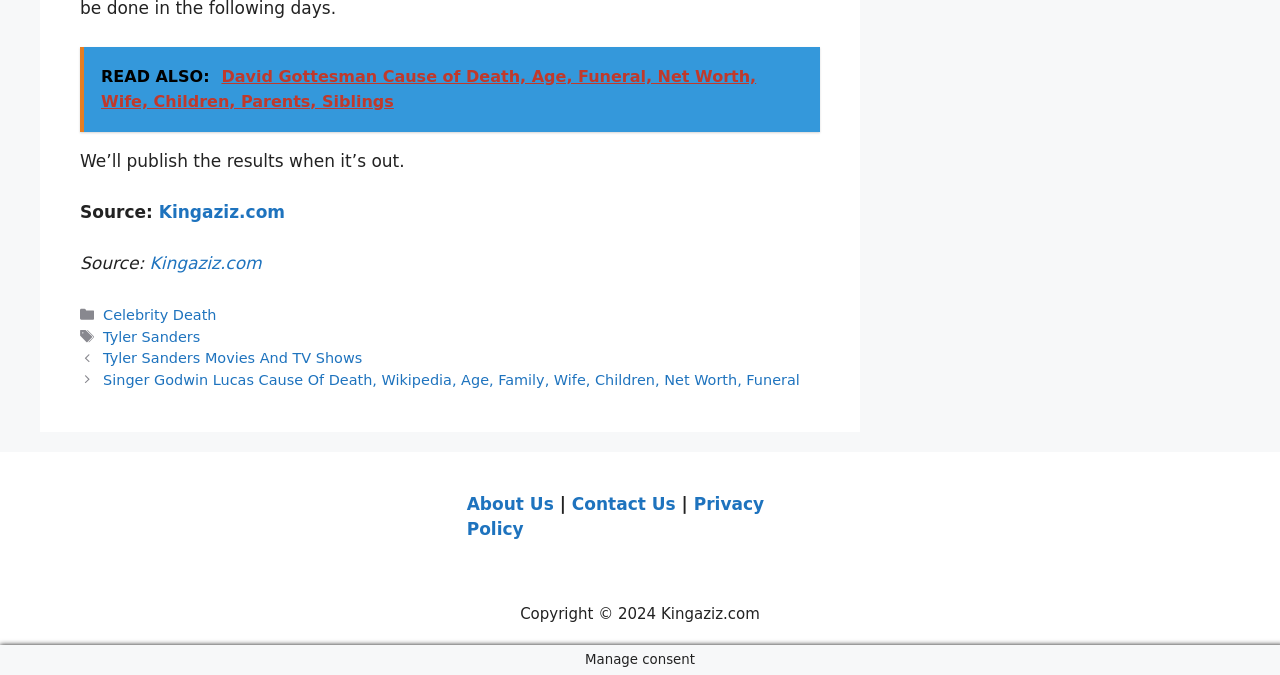What is the name of the person mentioned in the article?
Please give a detailed and thorough answer to the question, covering all relevant points.

I found the name of the person mentioned in the article by looking at the links in the footer section, where it says 'Tyler Sanders'.